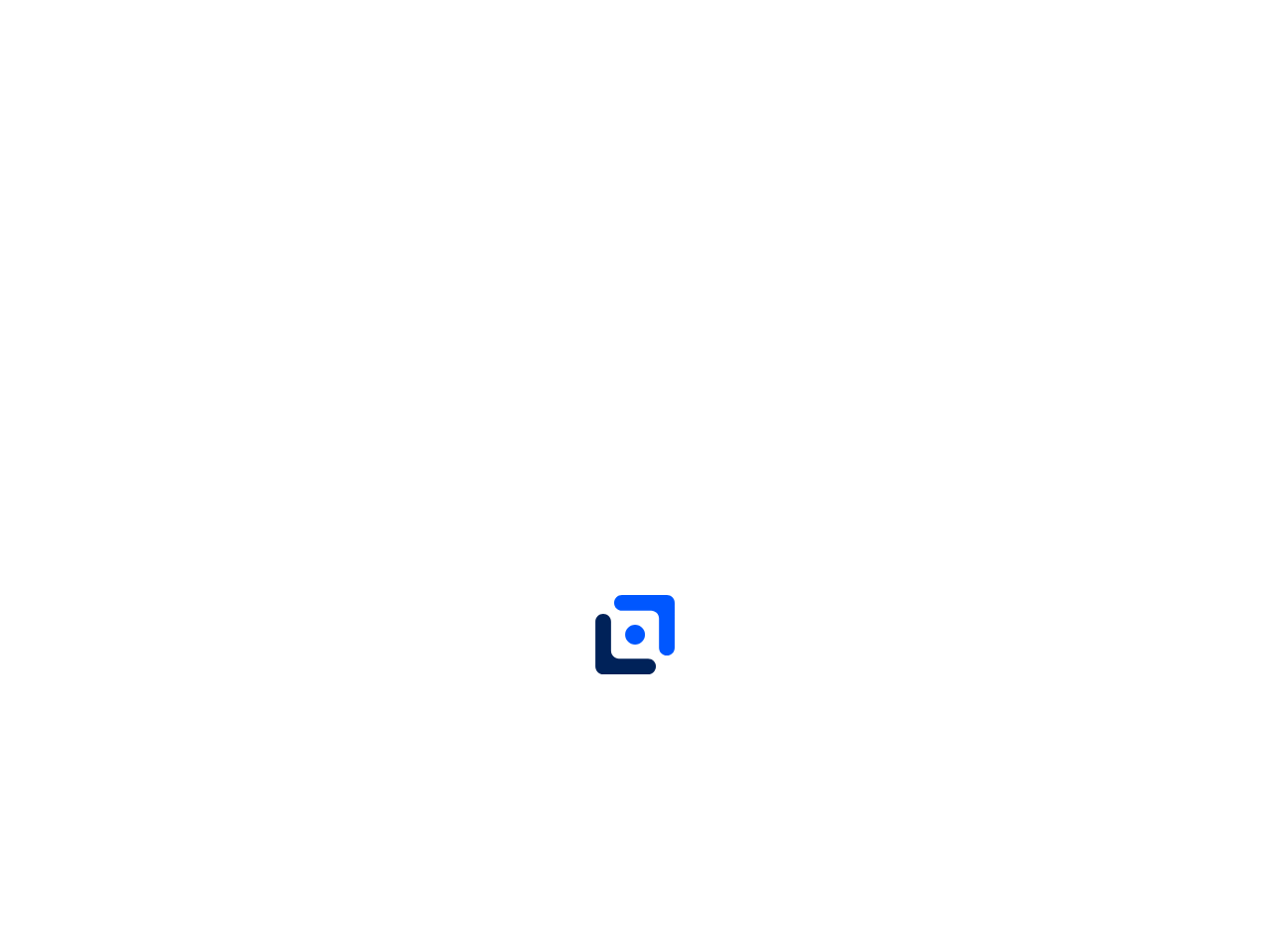Locate the bounding box coordinates of the element that needs to be clicked to carry out the instruction: "Click on the 'Contact Us' link". The coordinates should be given as four float numbers ranging from 0 to 1, i.e., [left, top, right, bottom].

[0.845, 0.012, 0.934, 0.059]